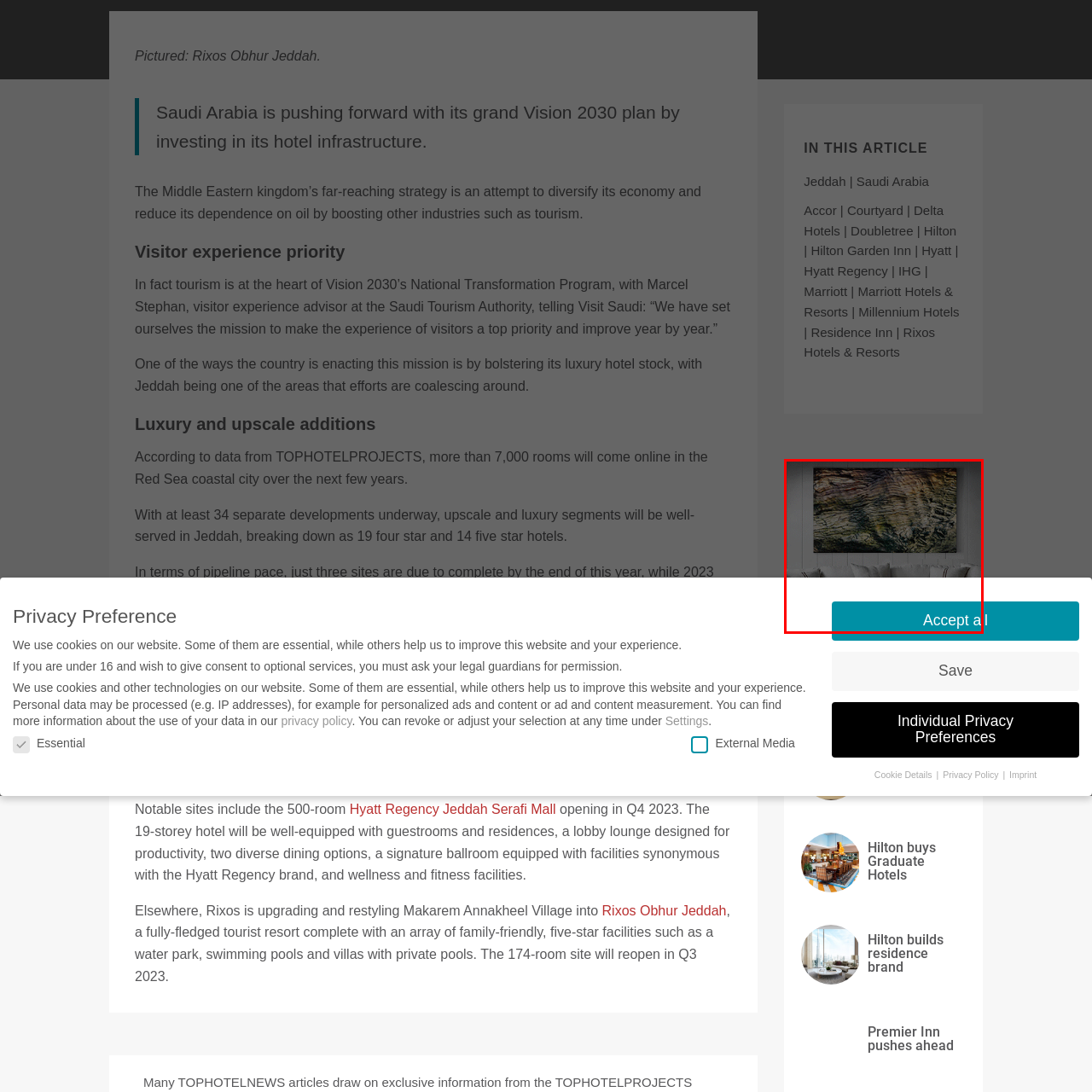Write a thorough description of the contents of the image marked by the red outline.

The image features a modern living space that includes a stylish wall-mounted screen displaying a captivating abstract pattern reminiscent of natural textures, striking a balance between comfort and sophistication. Below the screen, a sleek, minimalist seating arrangement creates an inviting atmosphere, perfect for relaxation or social gatherings. Accompanying the visual elements is a prominent turquoise button labeled "Accept all," likely related to consent or preferences regarding online interactions, emphasizing the blend of contemporary design with user engagement principles.